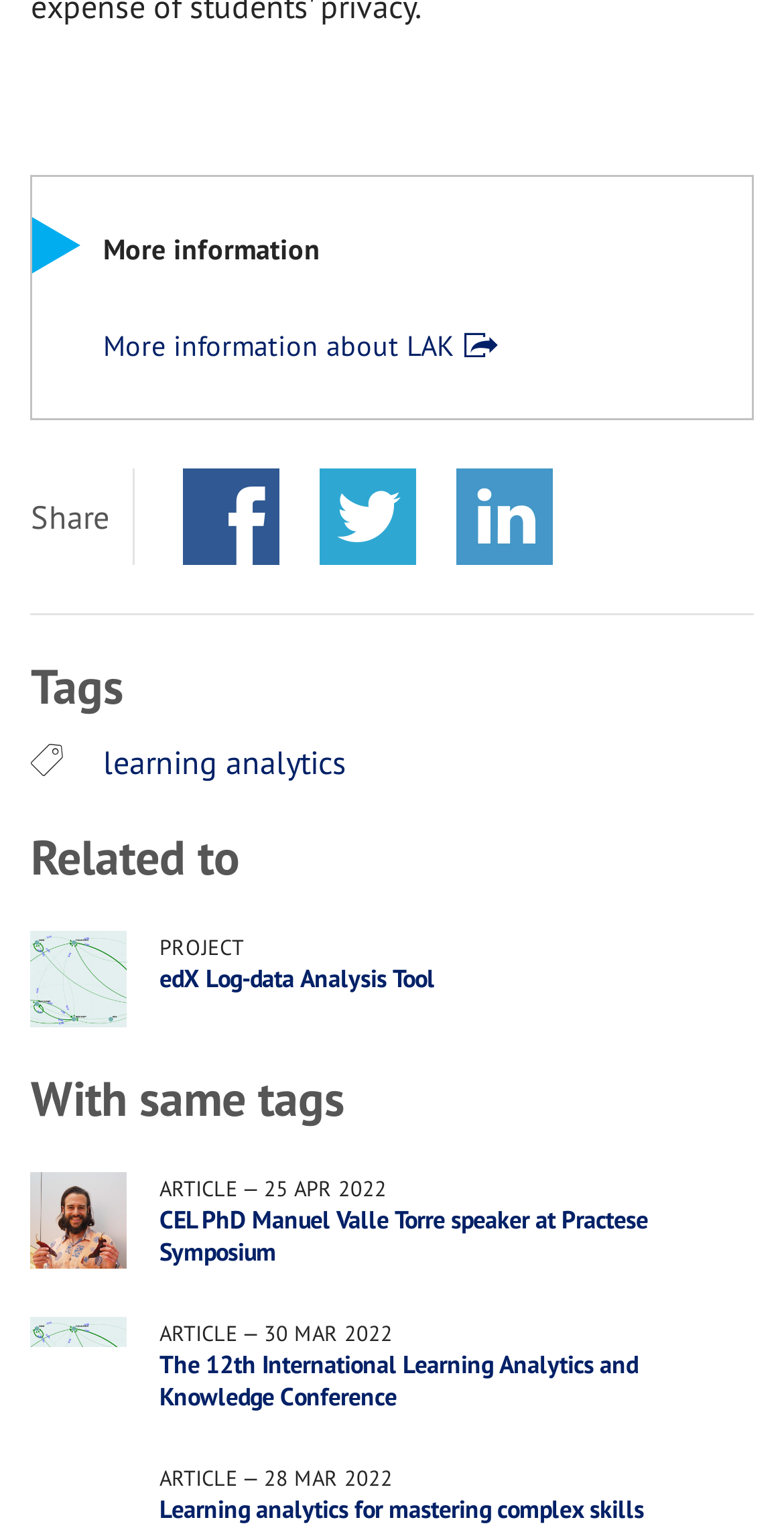Please identify the bounding box coordinates of the clickable element to fulfill the following instruction: "Read about 'ELAT PROJECT edX Log-data Analysis Tool'". The coordinates should be four float numbers between 0 and 1, i.e., [left, top, right, bottom].

[0.039, 0.609, 0.961, 0.672]